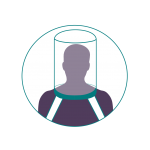Give a concise answer of one word or phrase to the question: 
What is the purpose of the transparent dome-like structure?

To provide a clear view